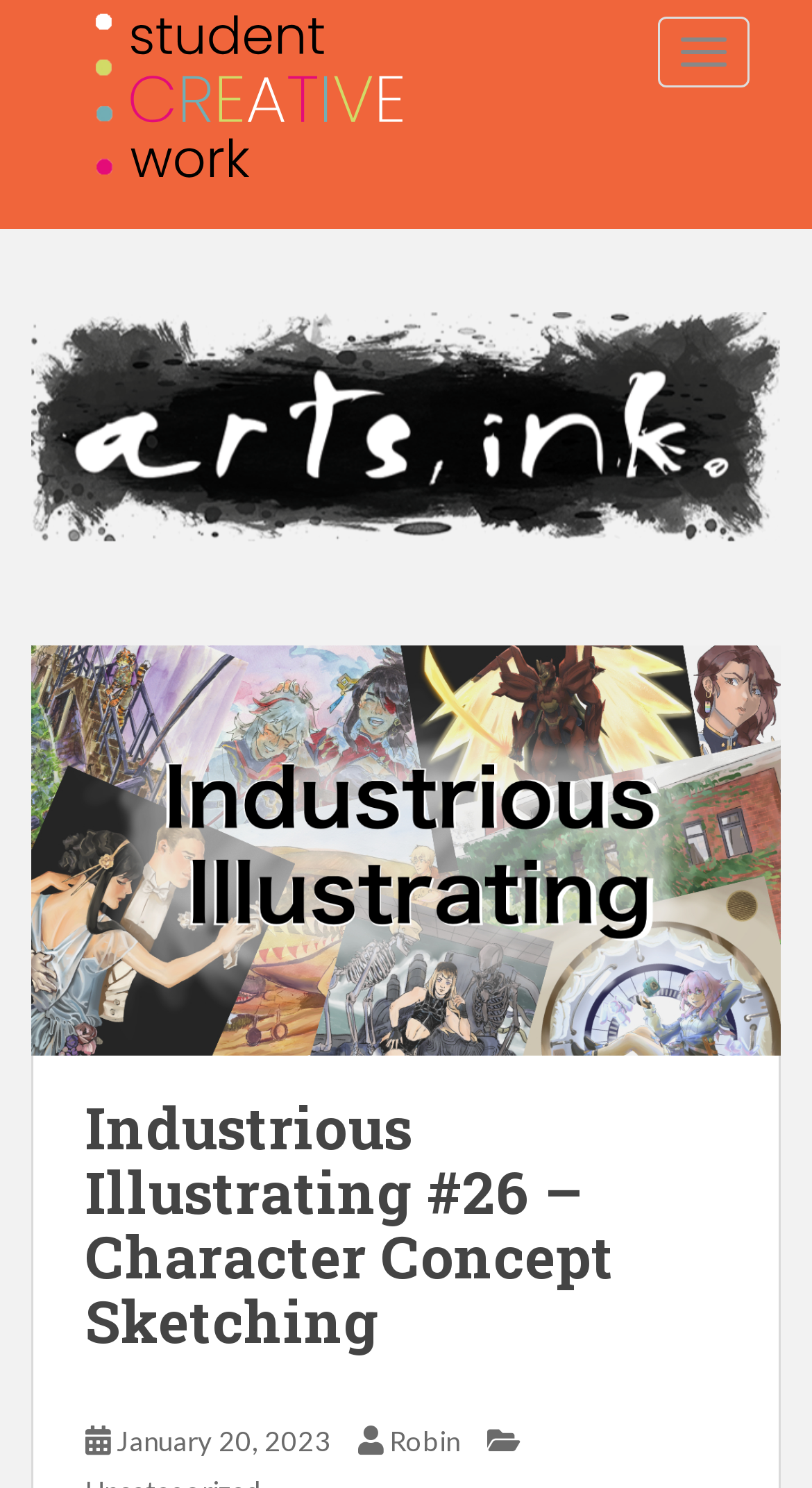Summarize the webpage in an elaborate manner.

The webpage appears to be a blog post or article about character concept sketching, specifically Industrious Illustrating #26. At the top right corner, there is a button labeled "TOGGLE NAVIGATION". Below this button, there is a link with the text "arts, ink.".

The main content of the webpage is divided into two sections. On the left side, there is a large image that takes up most of the vertical space. Above this image, there is a heading that reads "Industrious Illustrating #26 – Character Concept Sketching". Below the image, there are three links: one with the date "January 20, 2023", another with the author's name "Robin", and a third link with a non-breaking space character.

On the right side of the webpage, there is a smaller image located near the top. Below this image, there is a link with a non-breaking space character.

There are a total of two images and six links on the webpage. The links are scattered throughout the page, with some located near the top and others near the bottom. The images are positioned on the left and right sides of the page, with the larger image taking up more vertical space.